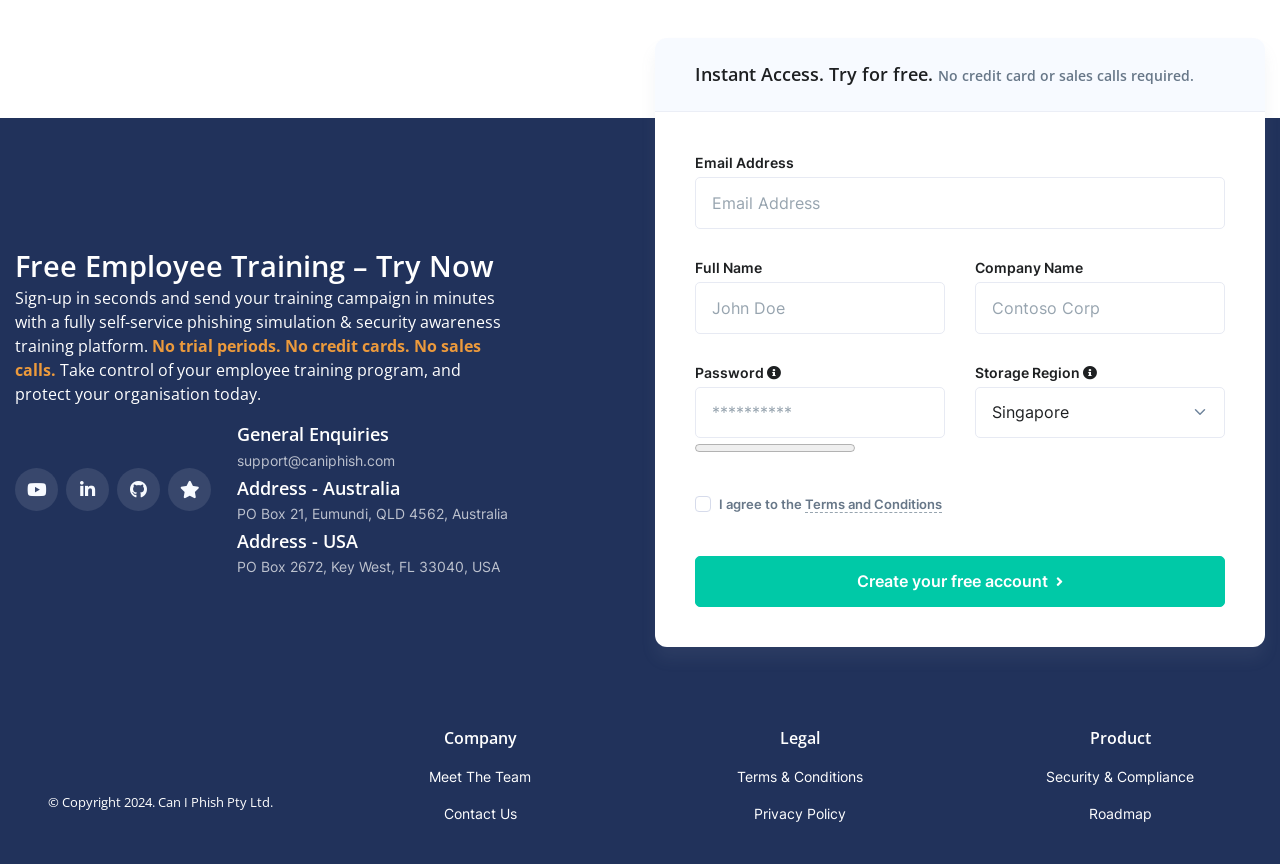Locate the bounding box coordinates of the element I should click to achieve the following instruction: "Click Create your free account".

[0.543, 0.643, 0.957, 0.703]